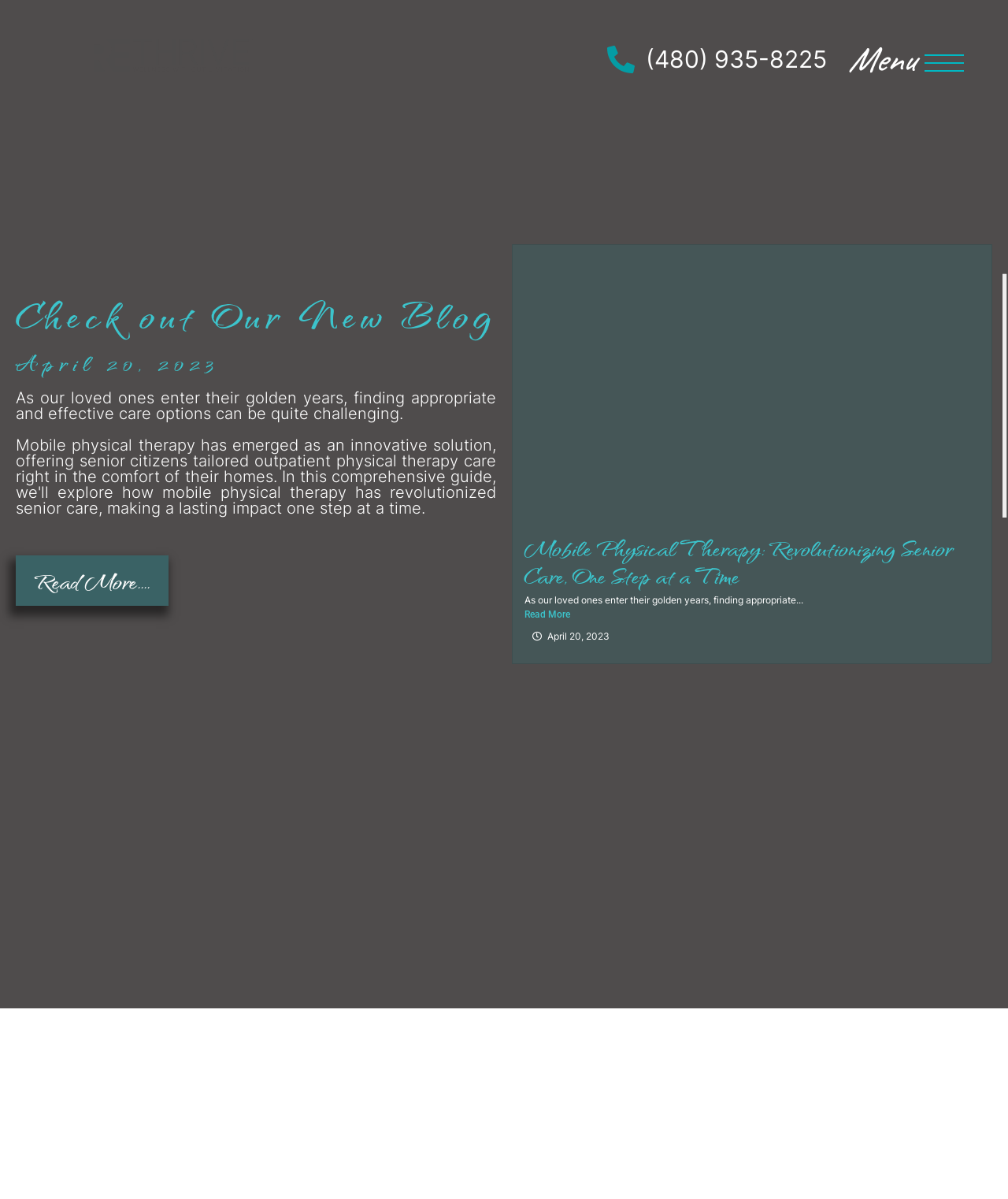Identify the bounding box coordinates of the HTML element based on this description: "parent_node: Phonics International title="Board index"".

None